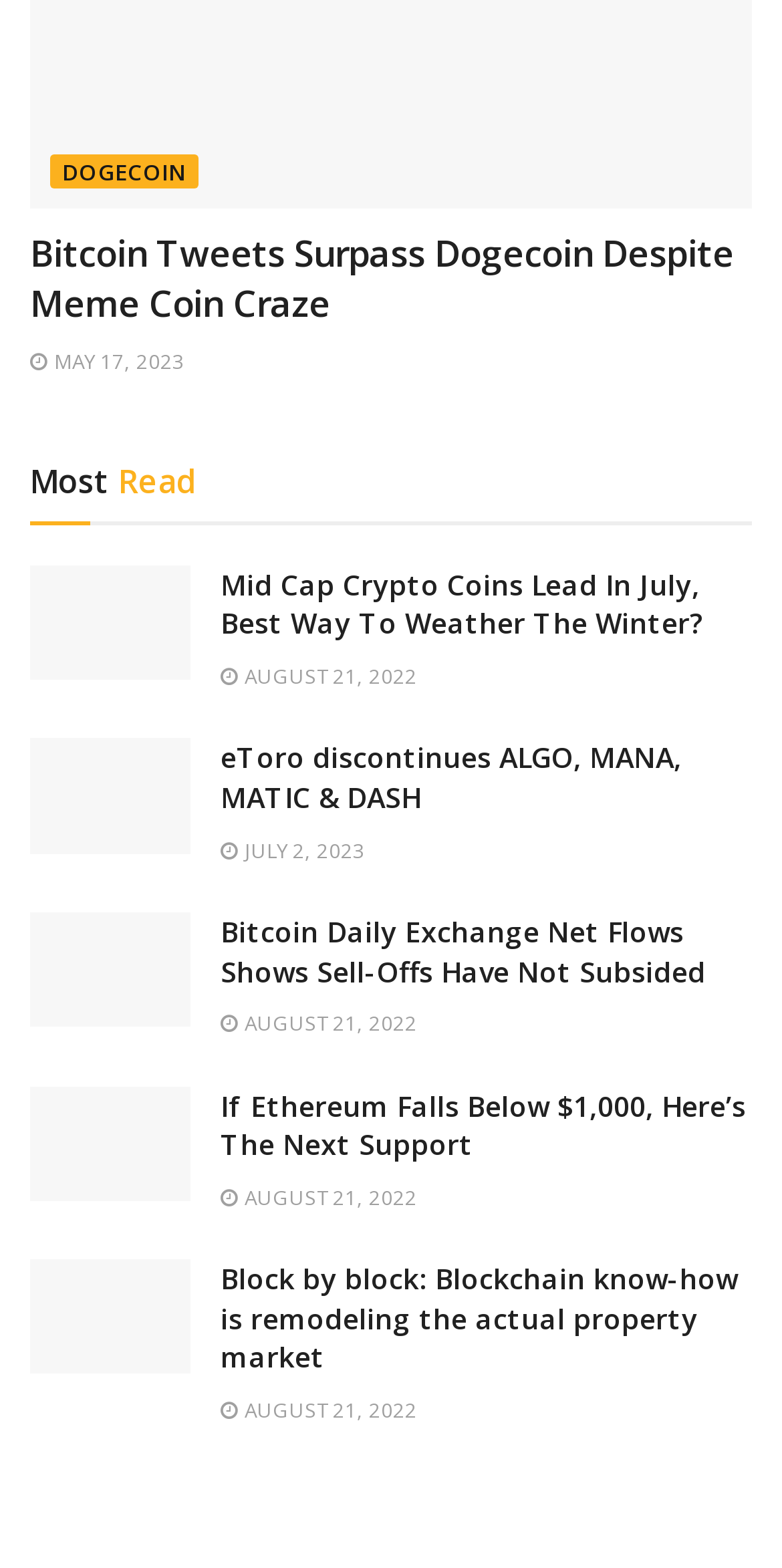Identify the bounding box coordinates of the element that should be clicked to fulfill this task: "Learn about Block by block: Blockchain know-how is remodeling the actual property market". The coordinates should be provided as four float numbers between 0 and 1, i.e., [left, top, right, bottom].

[0.038, 0.803, 0.244, 0.876]